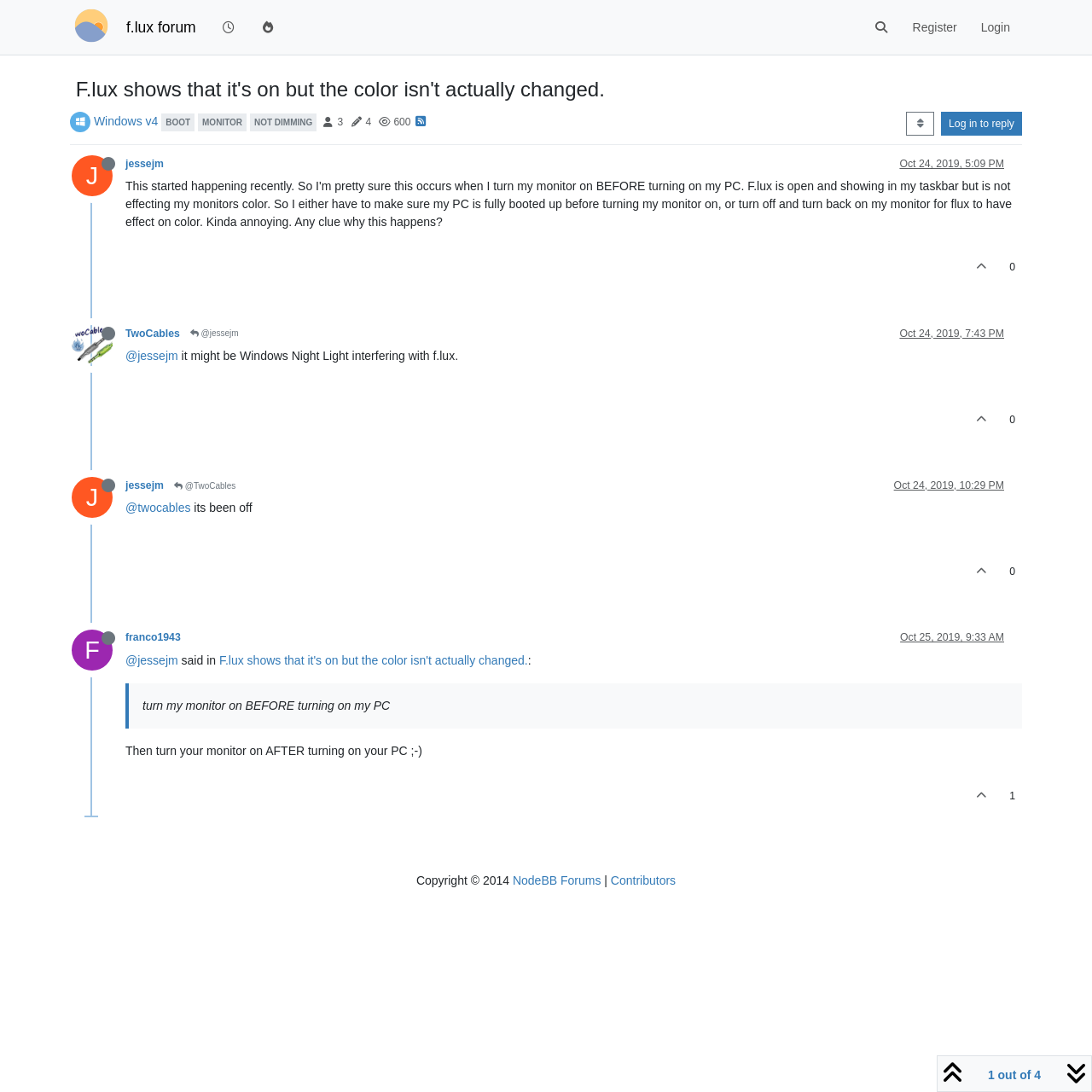Please respond to the question with a concise word or phrase:
What is the name of the software being discussed?

F.lux